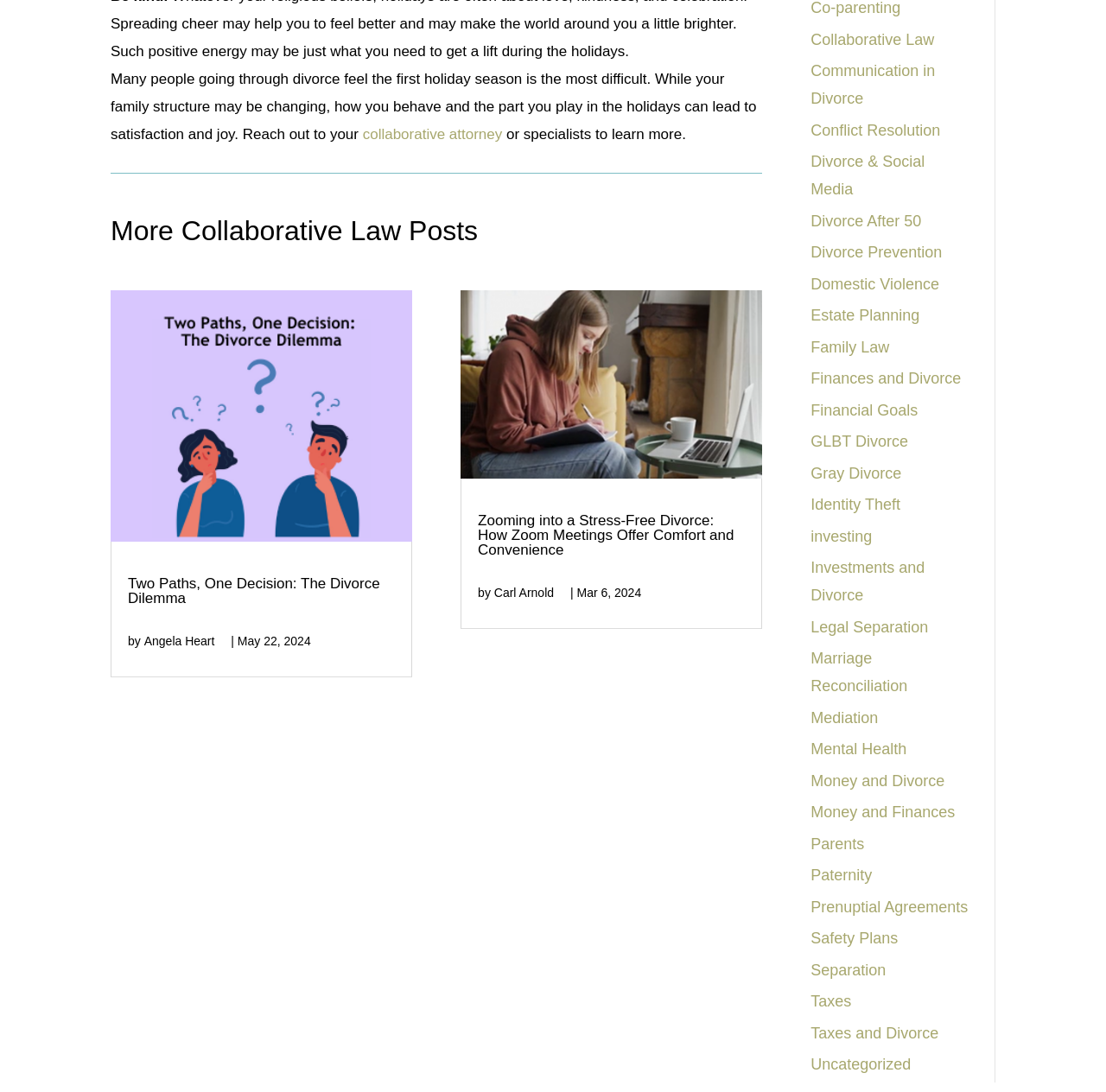Please identify the bounding box coordinates of the element I should click to complete this instruction: 'Click on the 'Start Course' button'. The coordinates should be given as four float numbers between 0 and 1, like this: [left, top, right, bottom].

None